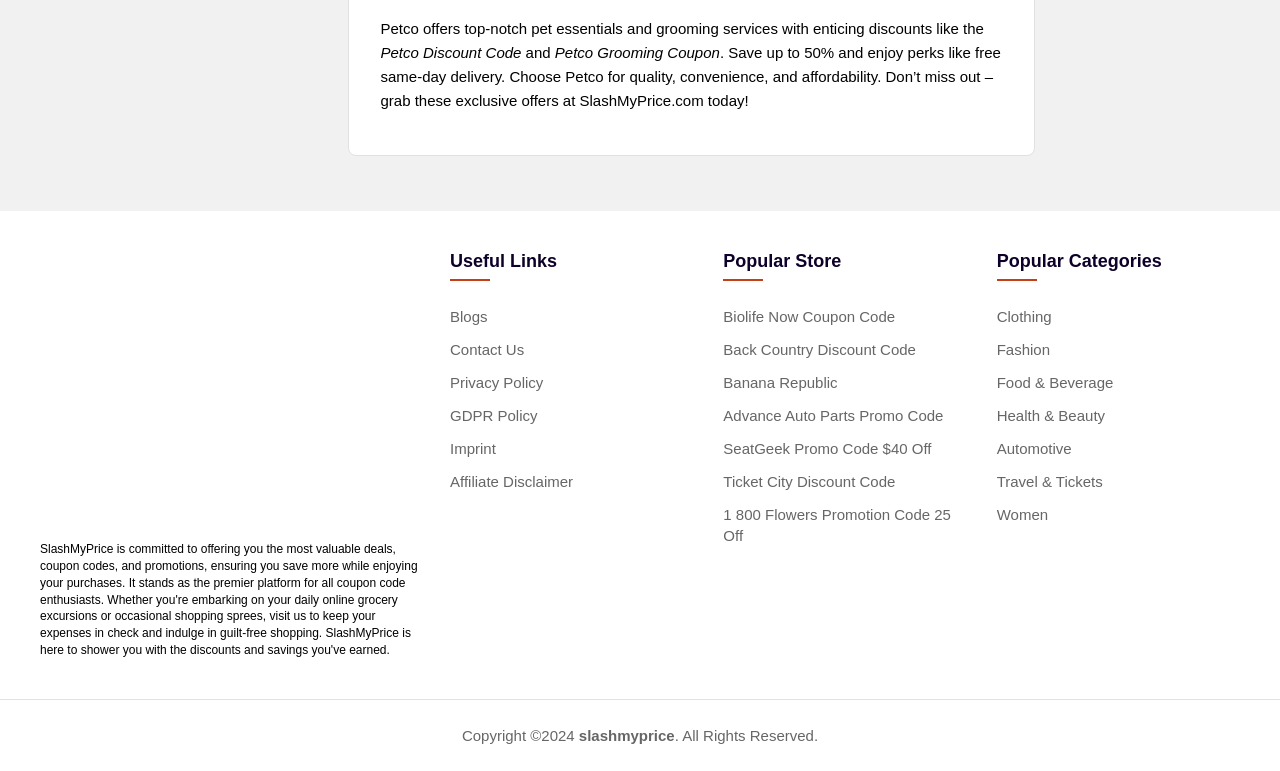What is the category of the 'Back Country' store?
Answer with a single word or phrase, using the screenshot for reference.

Clothing